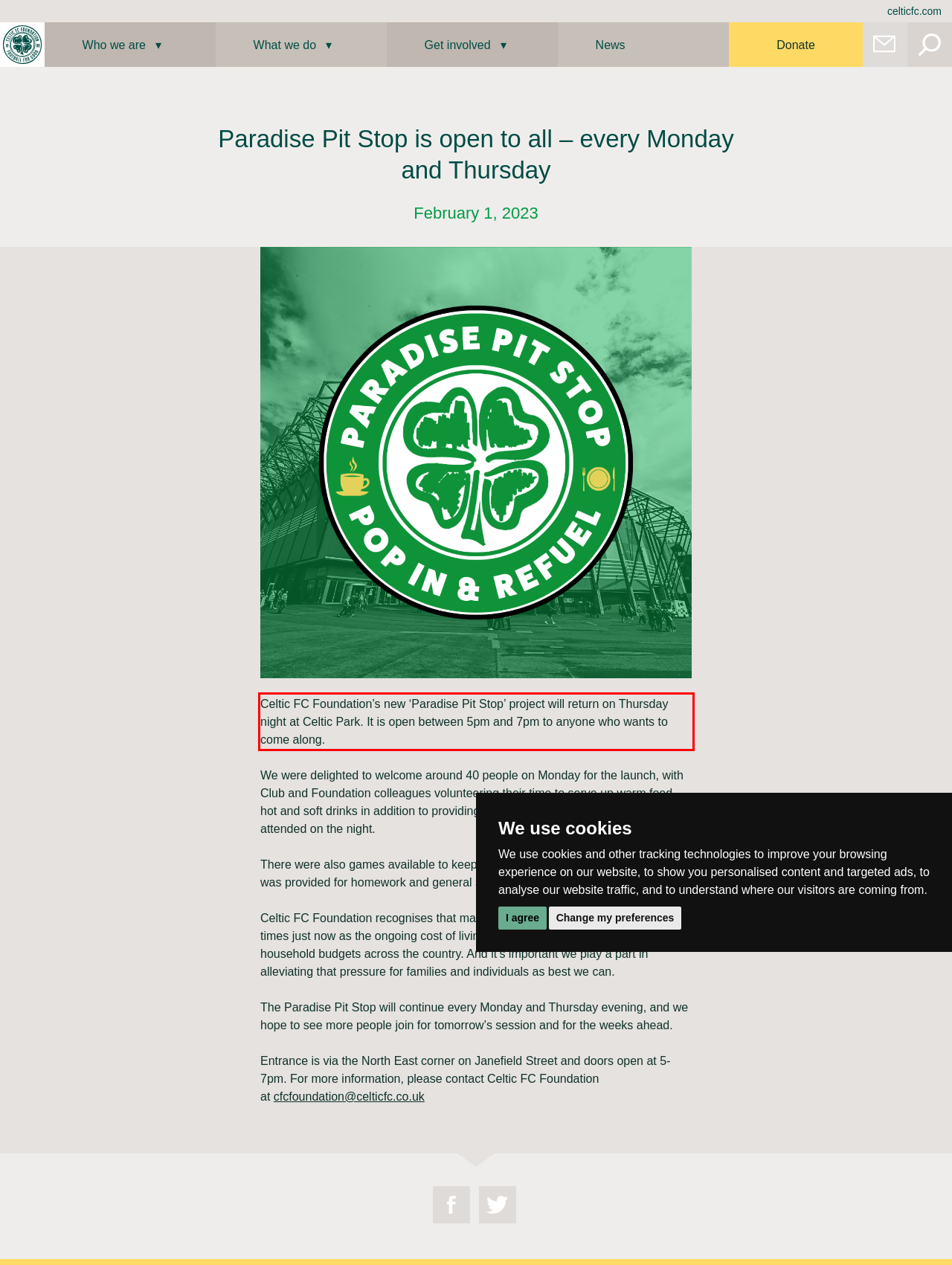Look at the provided screenshot of the webpage and perform OCR on the text within the red bounding box.

Celtic FC Foundation’s new ‘Paradise Pit Stop’ project will return on Thursday night at Celtic Park. It is open between 5pm and 7pm to anyone who wants to come along.